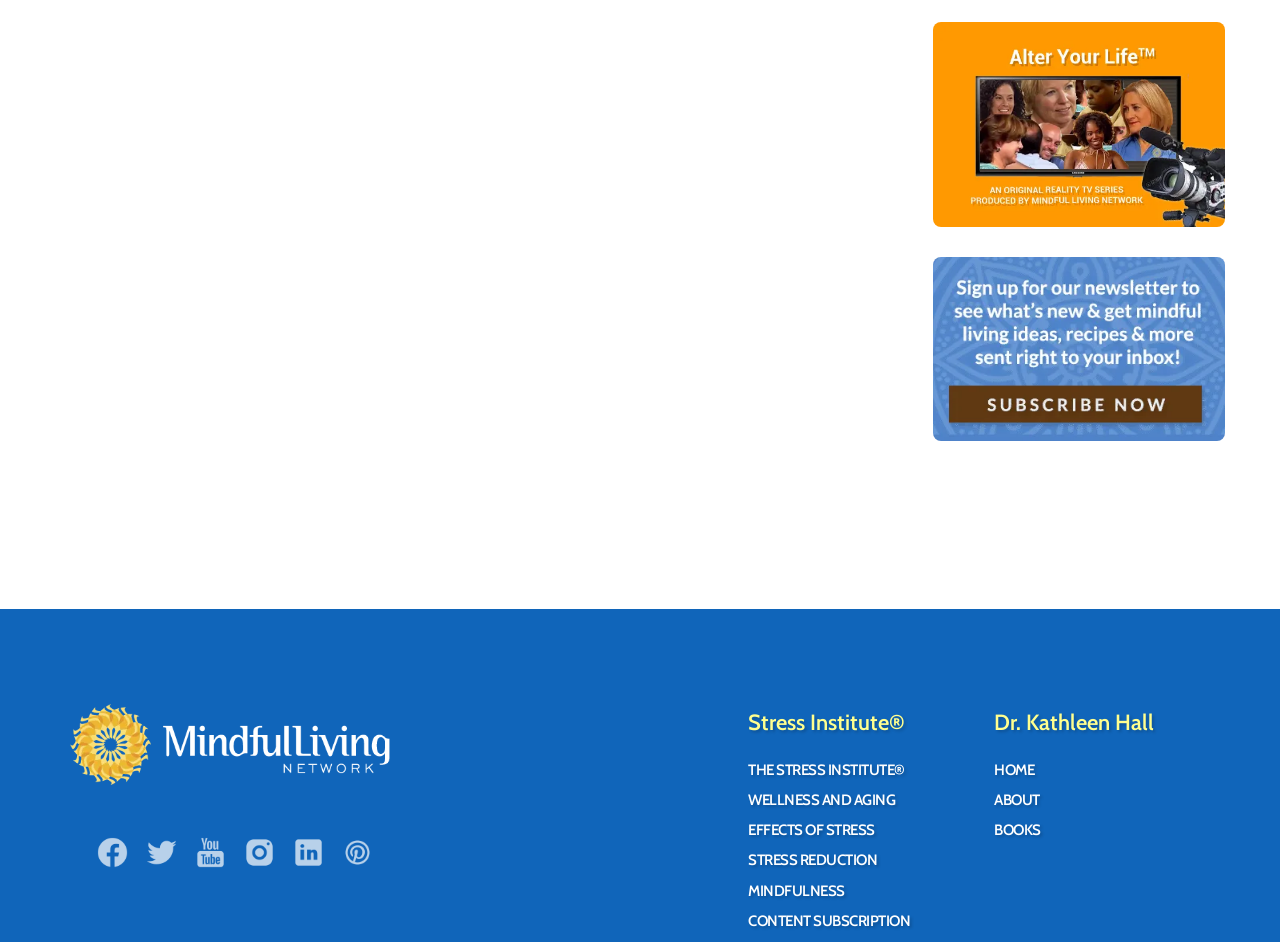Please answer the following question using a single word or phrase: 
Who is the author mentioned on the webpage?

Dr. Kathleen Hall